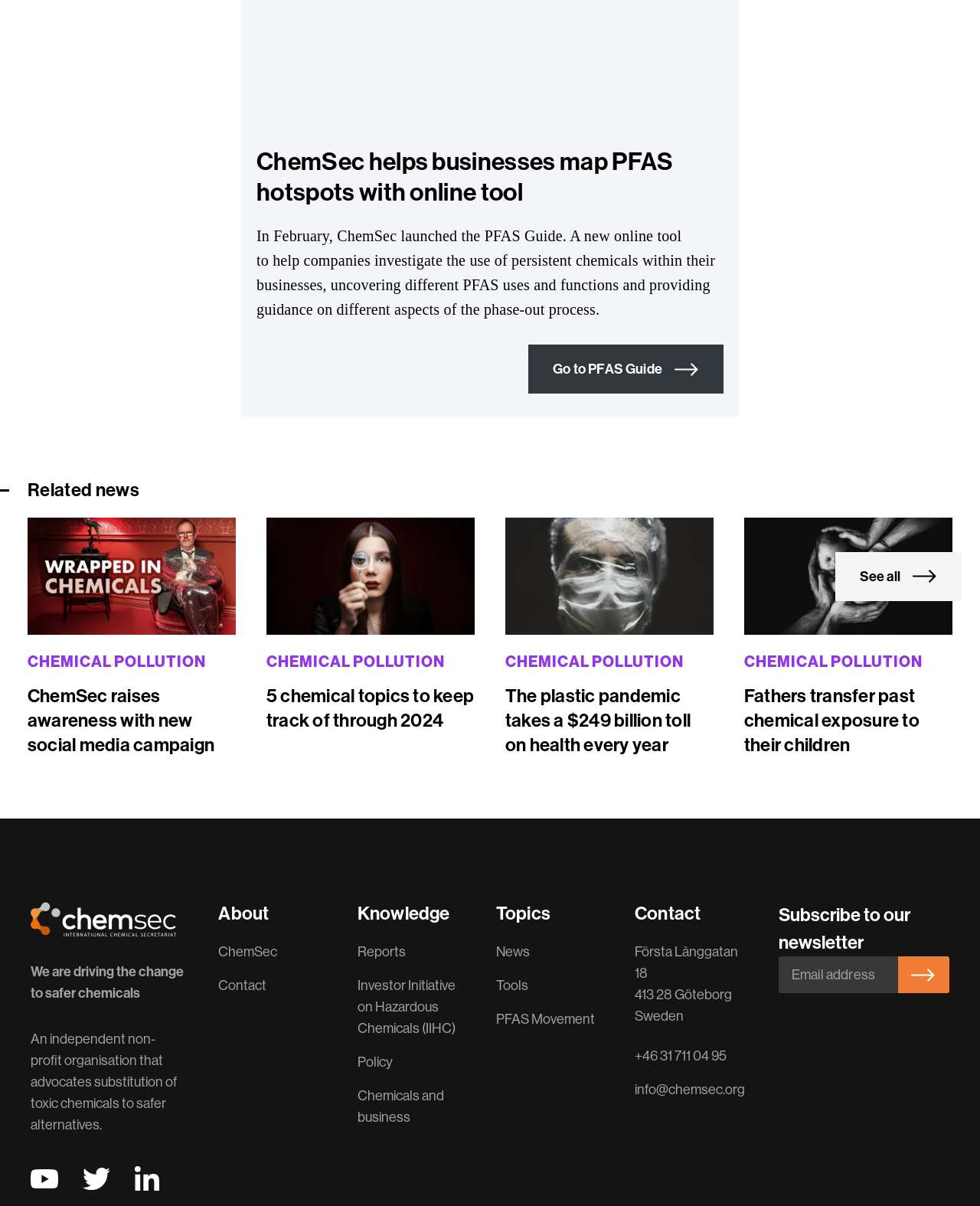How can users subscribe to the ChemSec newsletter?
We need a detailed and exhaustive answer to the question. Please elaborate.

Users can subscribe to the ChemSec newsletter by entering their email address in the textbox provided and clicking the 'Subscribe to our newsletter' button, which is located in the 'Subscribe to our newsletter' section of the webpage.